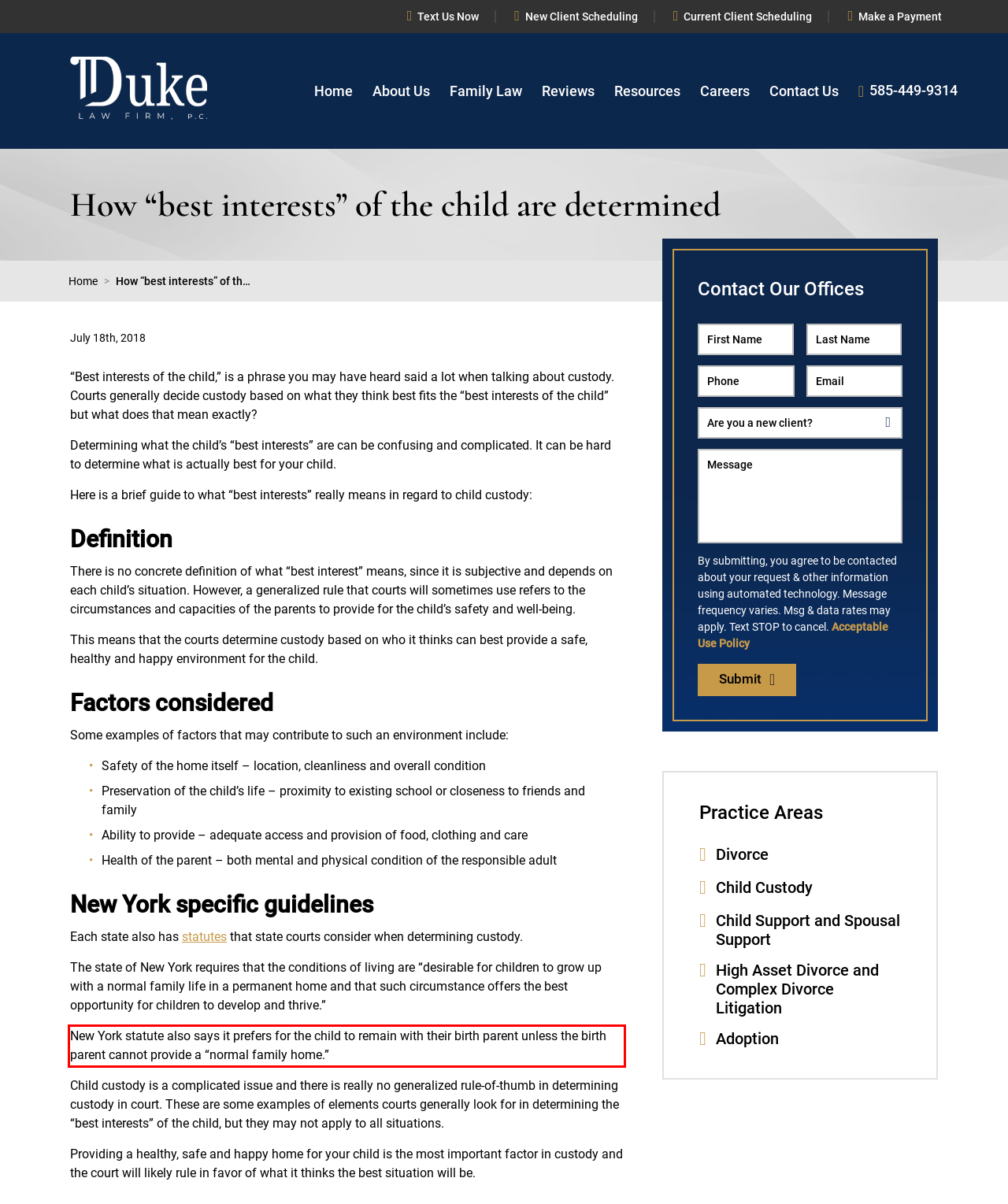Inspect the webpage screenshot that has a red bounding box and use OCR technology to read and display the text inside the red bounding box.

New York statute also says it prefers for the child to remain with their birth parent unless the birth parent cannot provide a “normal family home.”